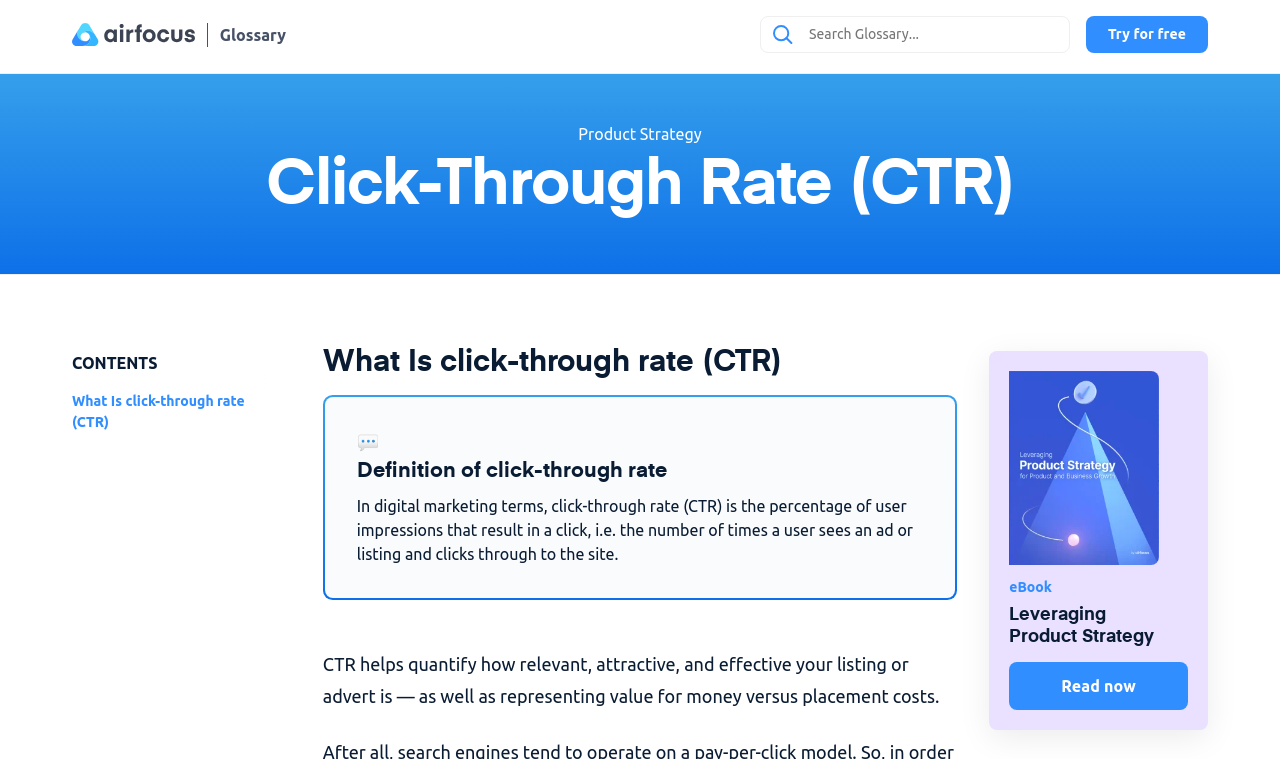Identify and provide the text of the main header on the webpage.

Click-Through Rate (CTR)